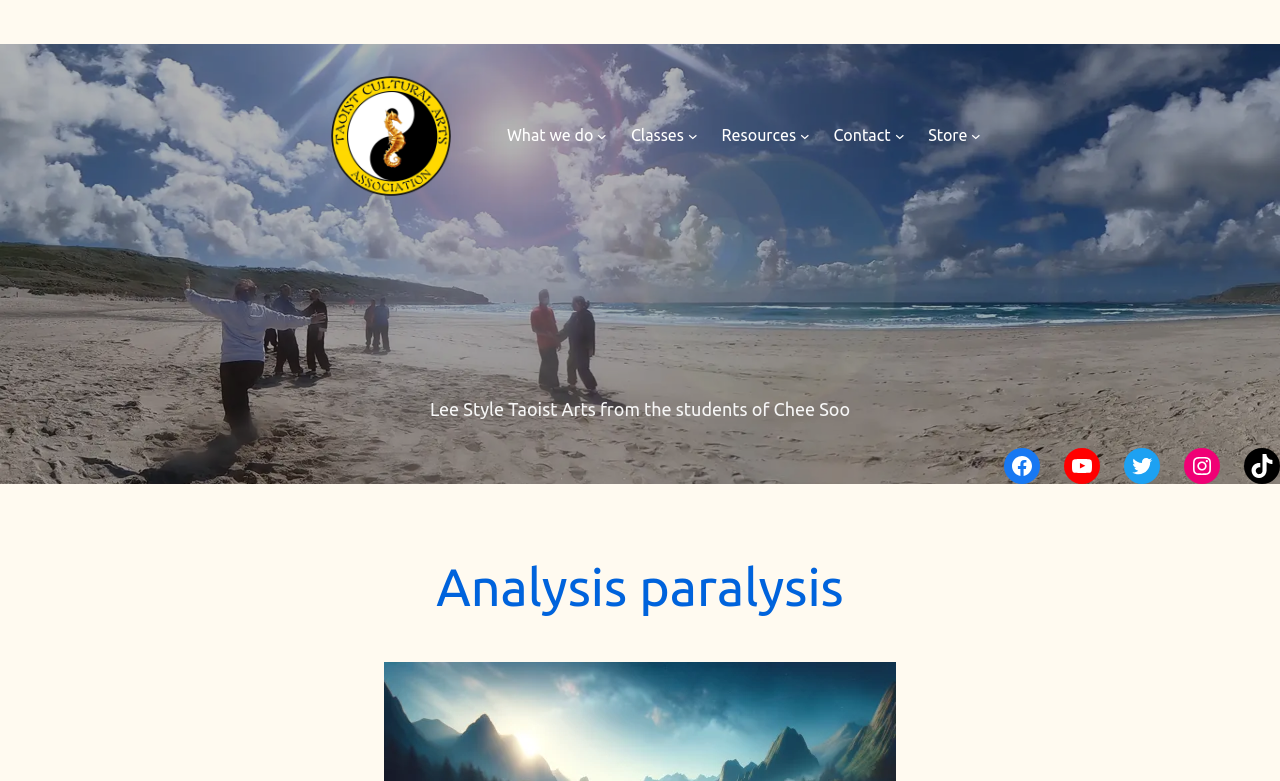Identify the bounding box coordinates of the specific part of the webpage to click to complete this instruction: "Go to the Home page".

None